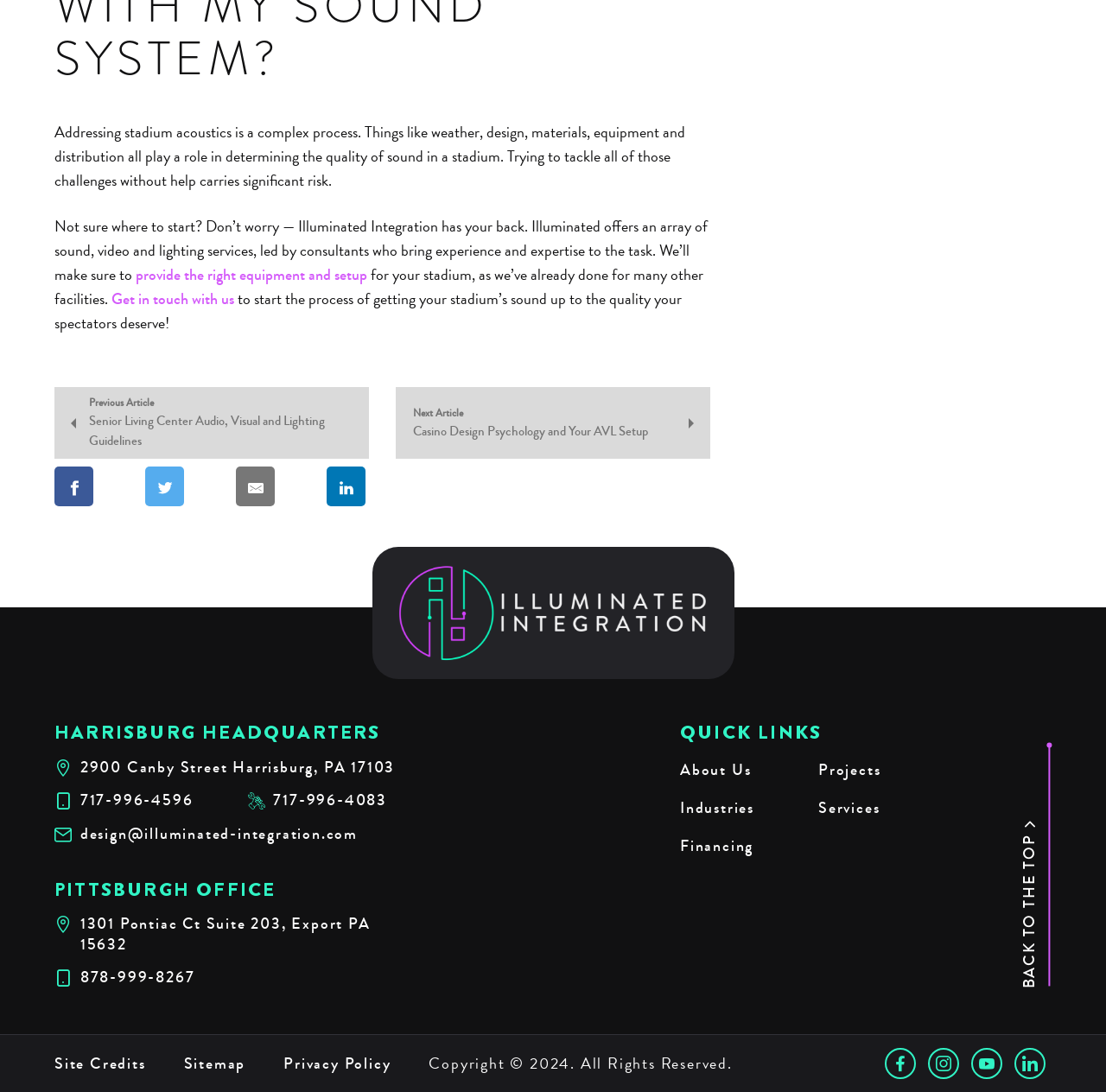Using the provided description Site Credits, find the bounding box coordinates for the UI element. Provide the coordinates in (top-left x, top-left y, bottom-right x, bottom-right y) format, ensuring all values are between 0 and 1.

[0.049, 0.963, 0.132, 0.984]